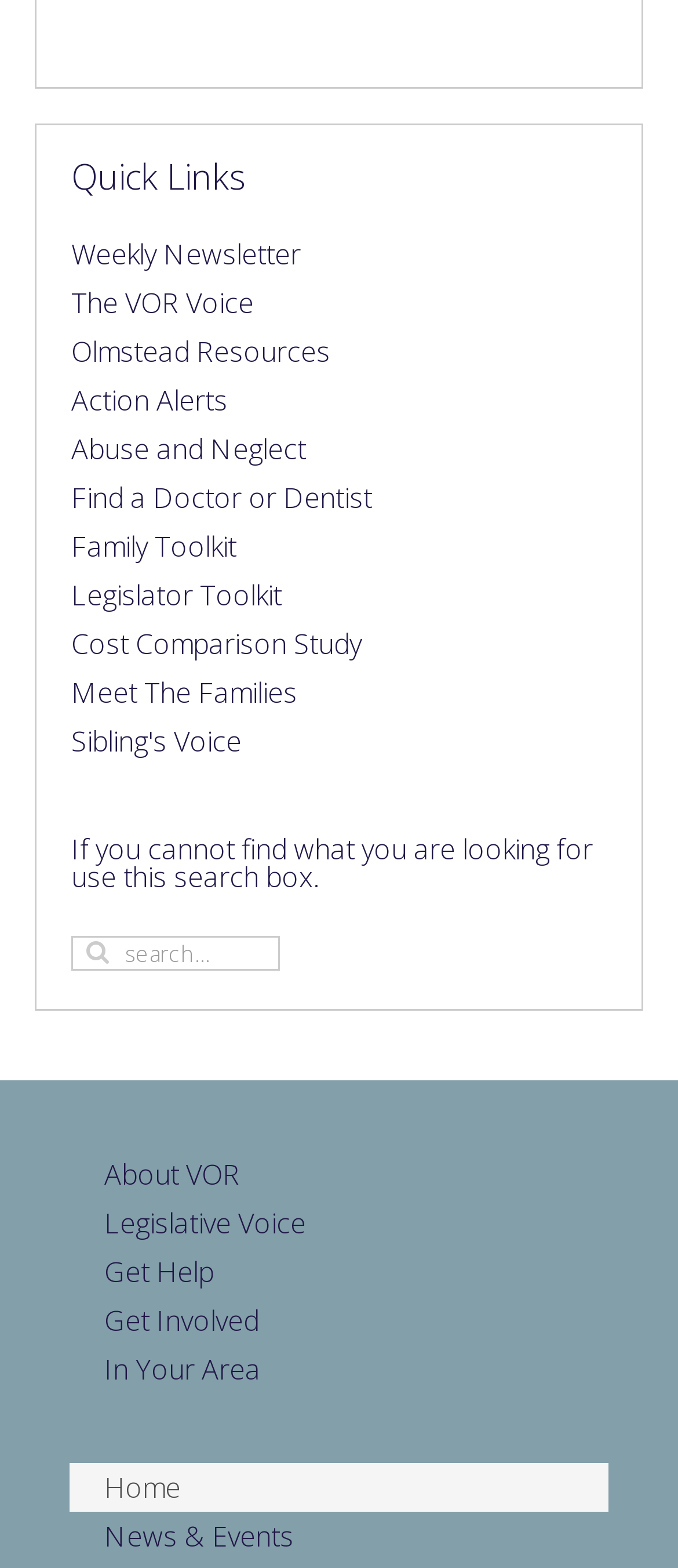Can you specify the bounding box coordinates of the area that needs to be clicked to fulfill the following instruction: "Read the Weekly Newsletter"?

[0.054, 0.147, 0.946, 0.178]